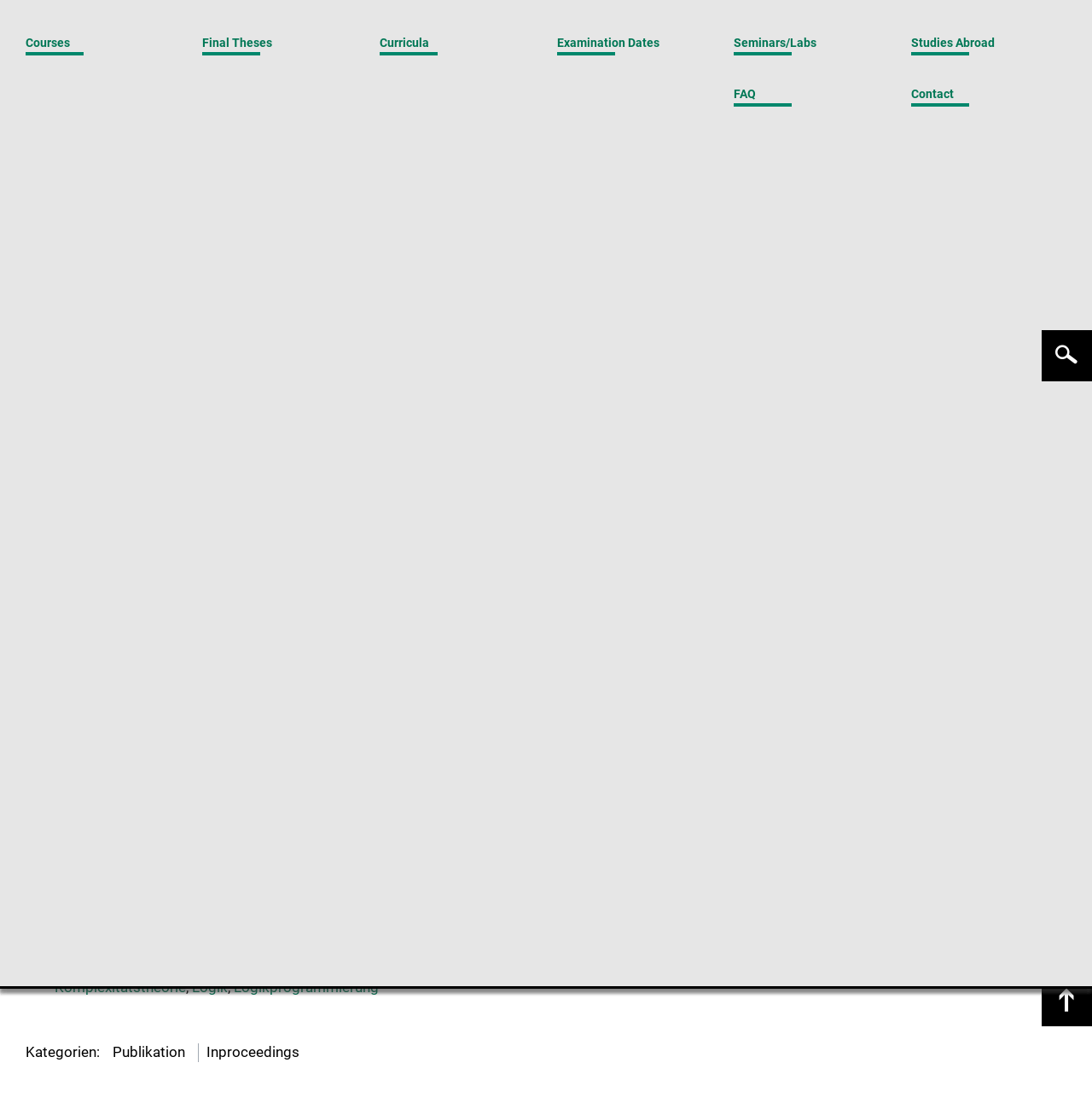Who are the authors of the publication 'Extending Decidable Existential Rules by Joining Acyclicity and Guardedness'?
Refer to the image and provide a detailed answer to the question.

The authors of the publication 'Extending Decidable Existential Rules by Joining Acyclicity and Guardedness' are listed as Markus Krötzsch and Sebastian Rudolph, which can be found in the publication details section.